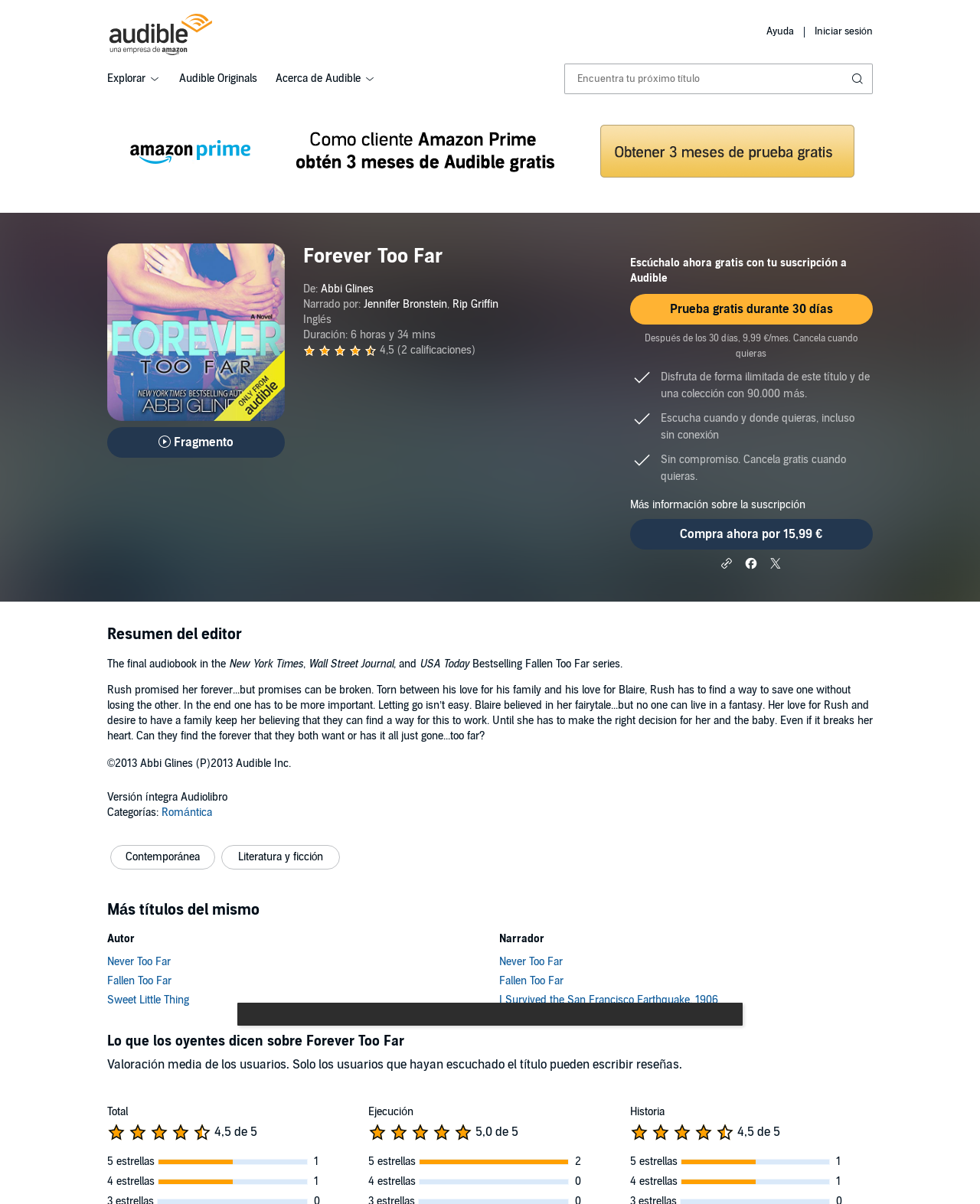Locate the primary heading on the webpage and return its text.

Forever Too Far